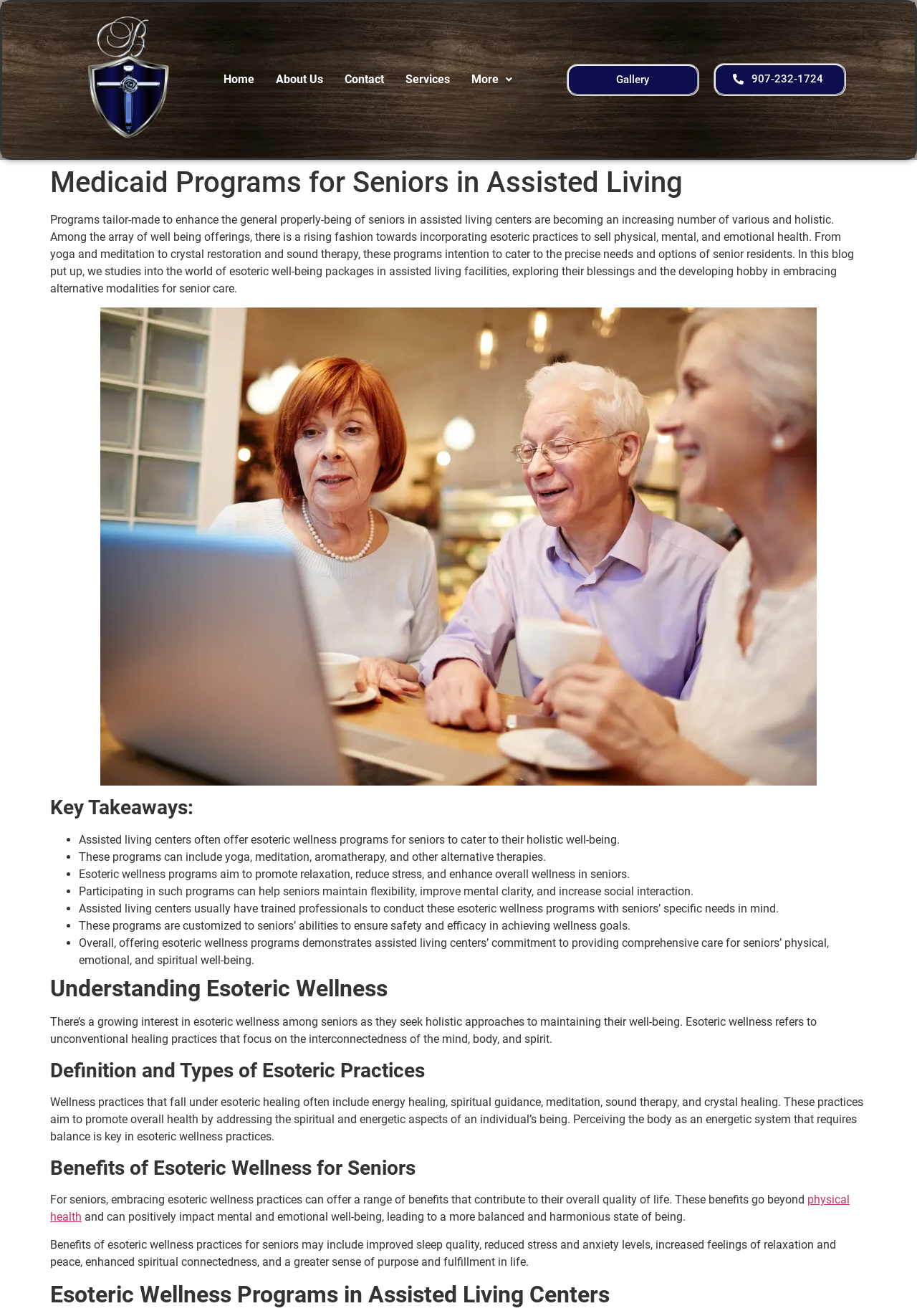What benefits do esoteric wellness practices offer to seniors?
Kindly offer a detailed explanation using the data available in the image.

According to the webpage, esoteric wellness practices can offer several benefits to seniors, including improved sleep quality, reduced stress and anxiety levels, increased feelings of relaxation and peace, enhanced spiritual connectedness, and a greater sense of purpose and fulfillment in life.